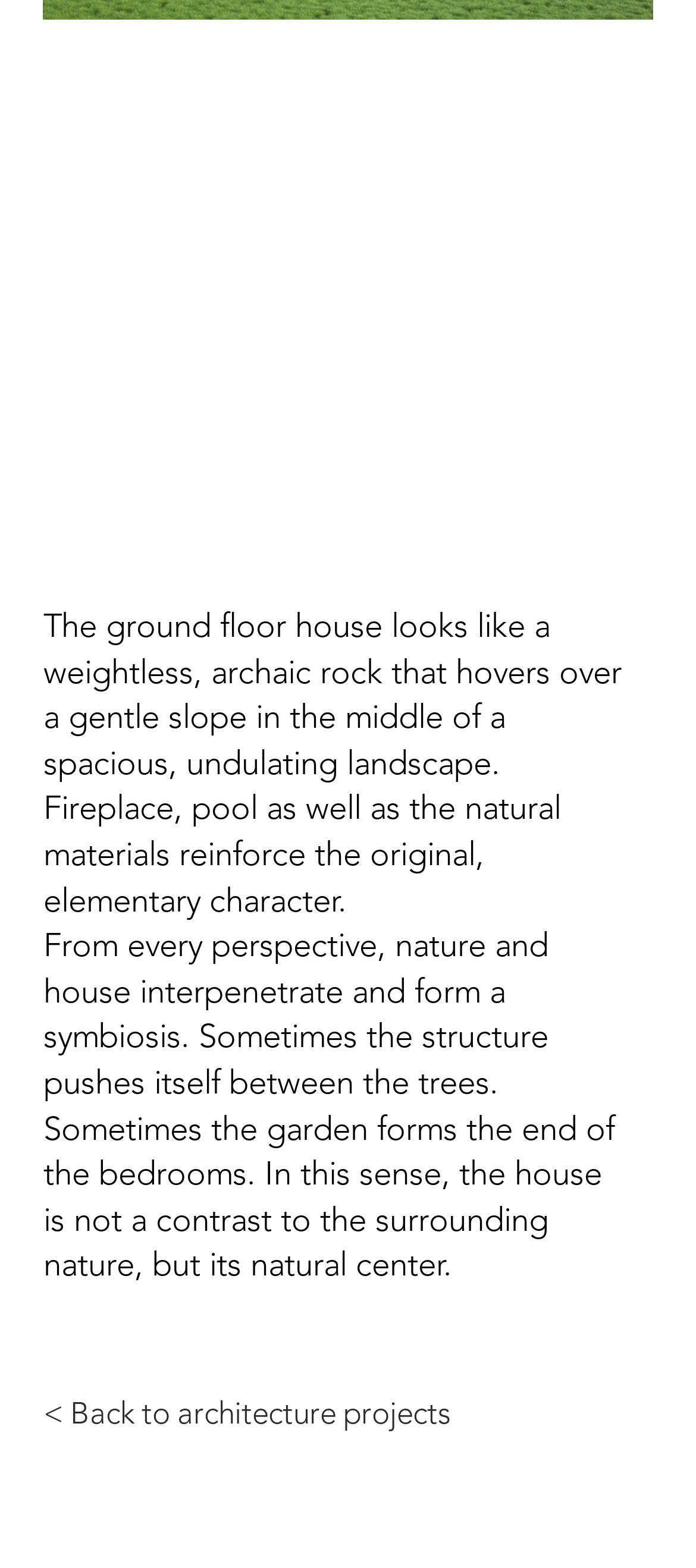Mark the bounding box of the element that matches the following description: "interface (2)".

None